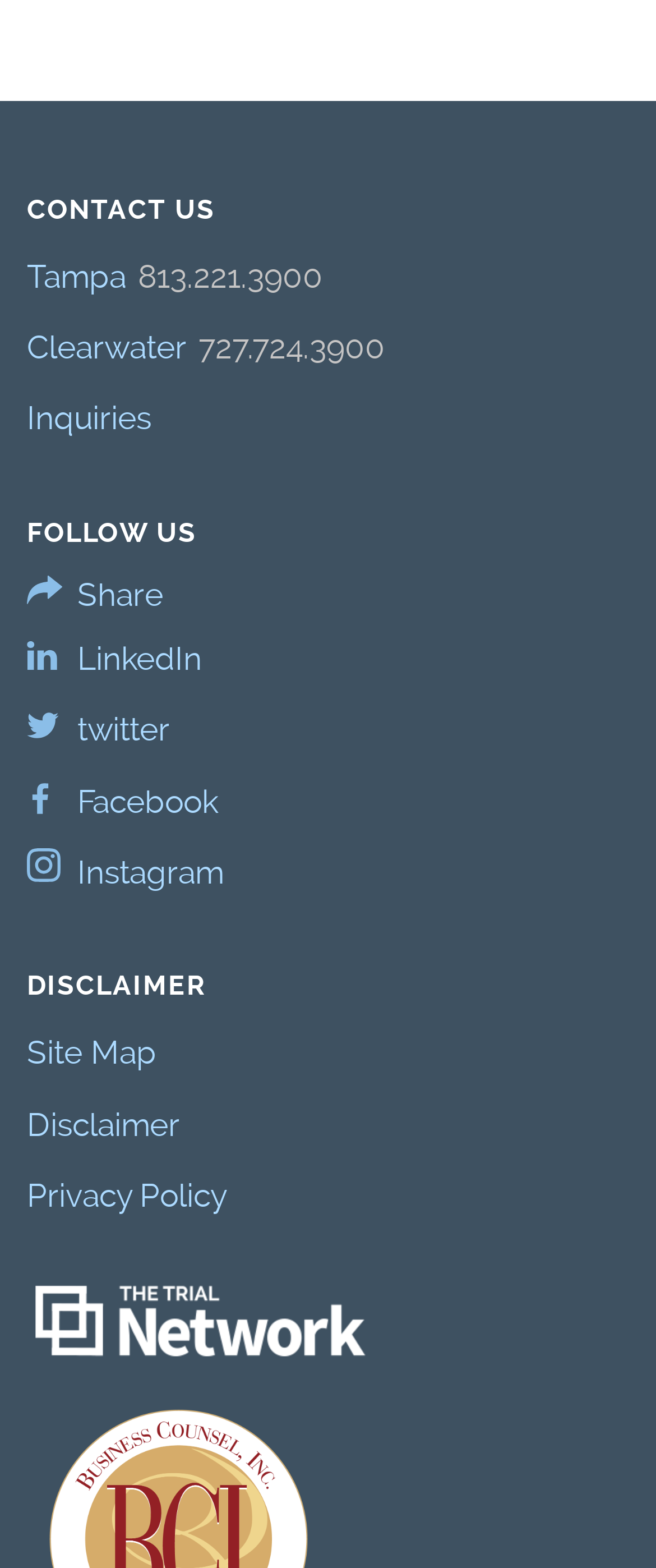Please identify the coordinates of the bounding box for the clickable region that will accomplish this instruction: "Click on the 'Share Icon'".

[0.041, 0.367, 0.095, 0.385]